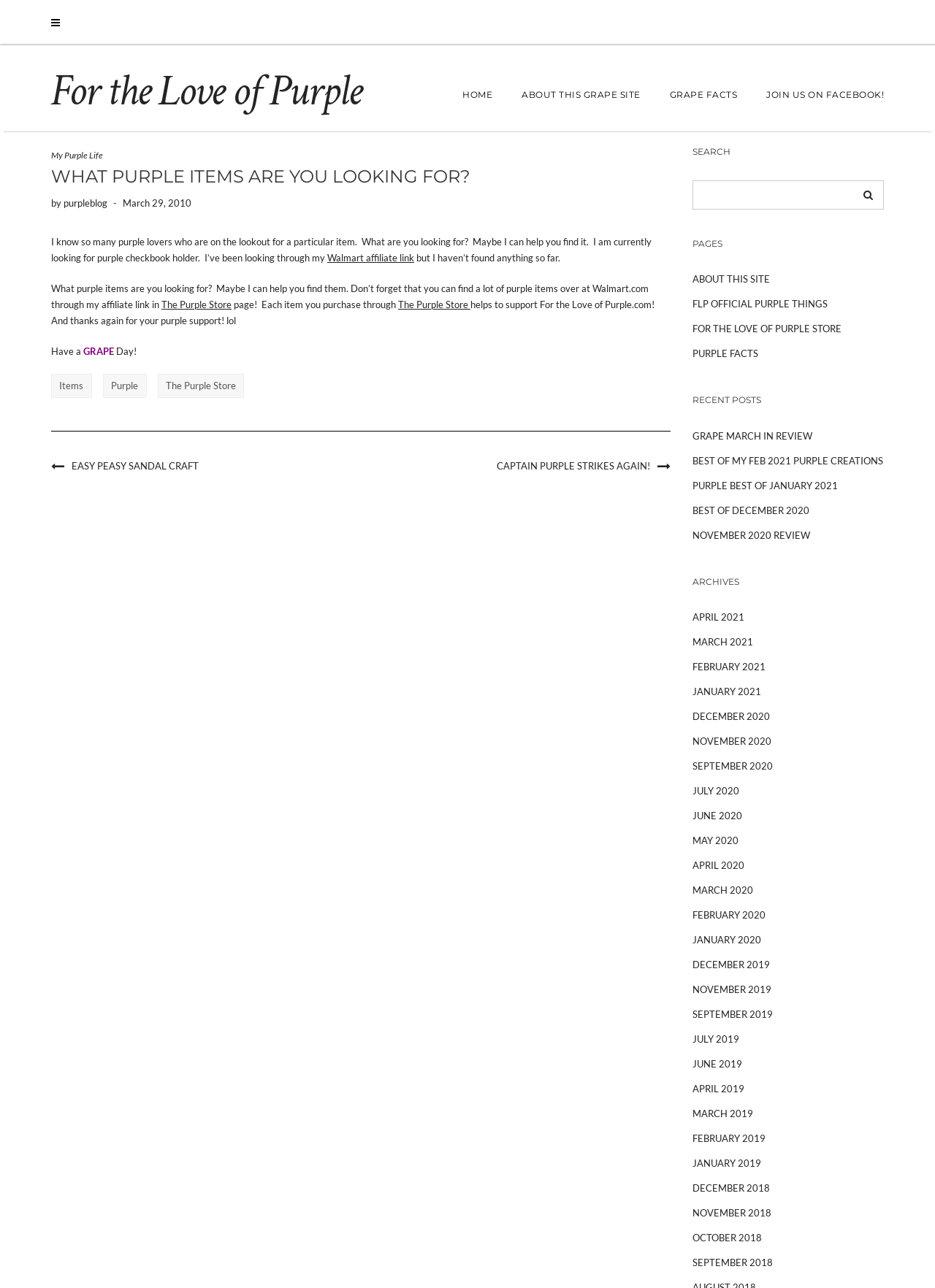Locate the bounding box coordinates of the area that needs to be clicked to fulfill the following instruction: "Expand all sections". The coordinates should be in the format of four float numbers between 0 and 1, namely [left, top, right, bottom].

None